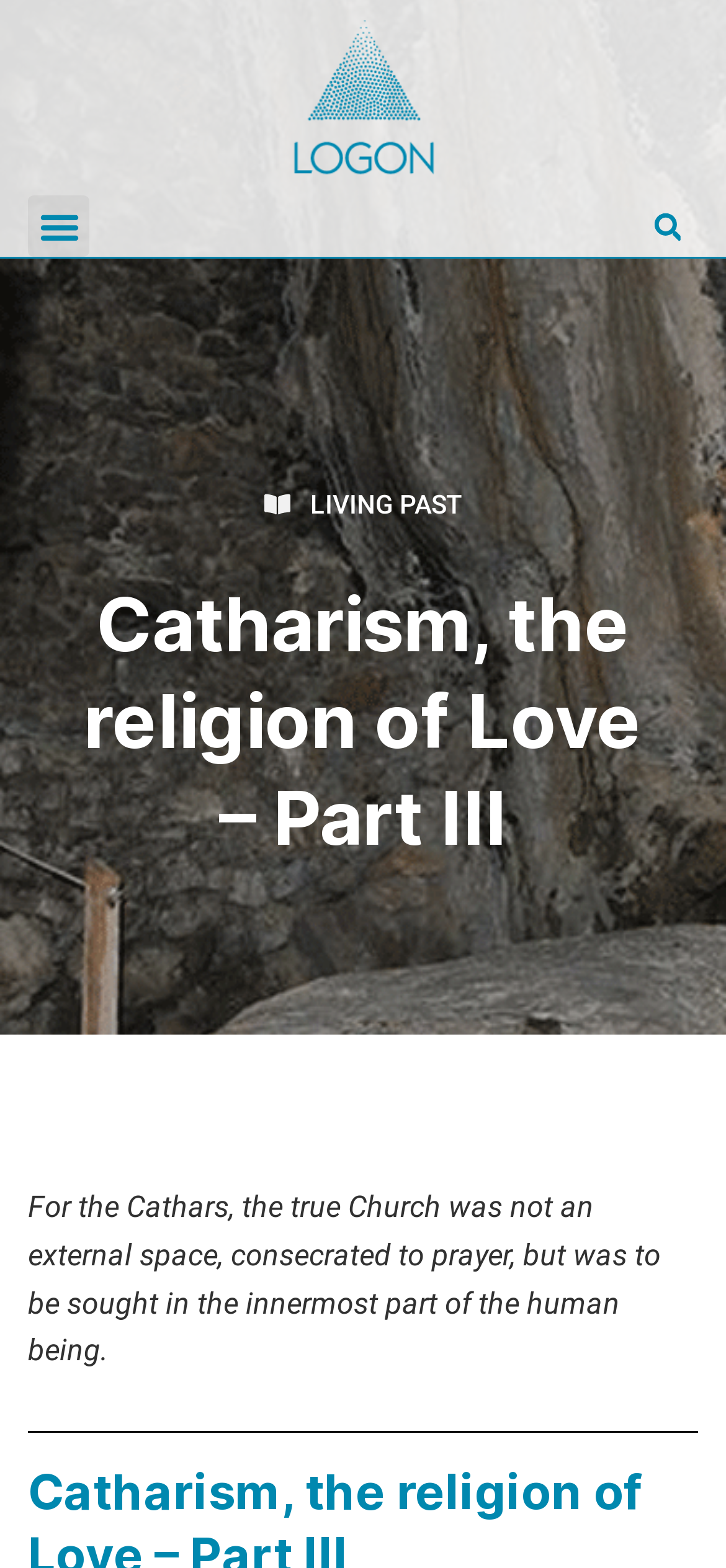What is the text on the image?
Refer to the screenshot and answer in one word or phrase.

None